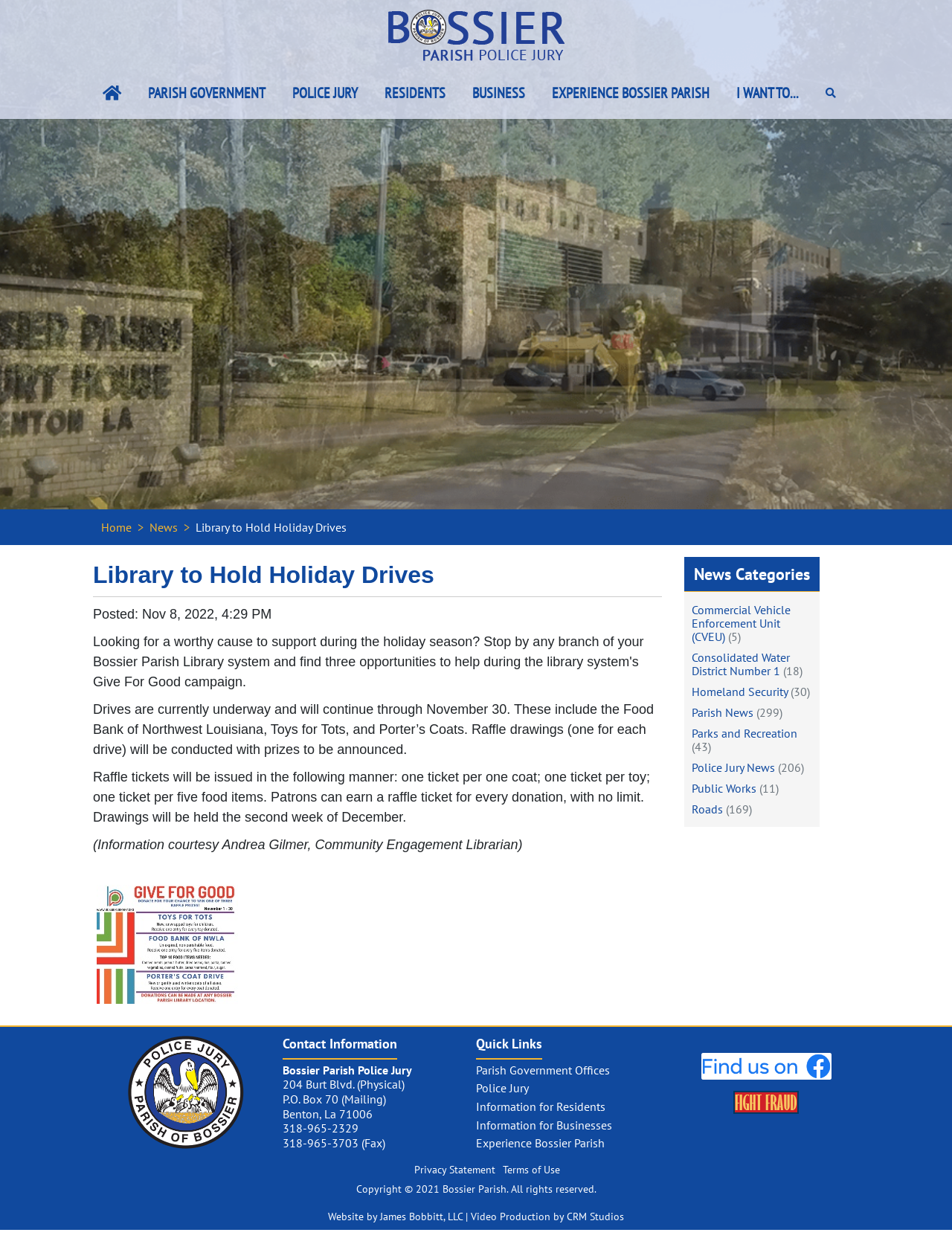Please mark the bounding box coordinates of the area that should be clicked to carry out the instruction: "Read the 'Library to Hold Holiday Drives' news".

[0.098, 0.451, 0.695, 0.48]